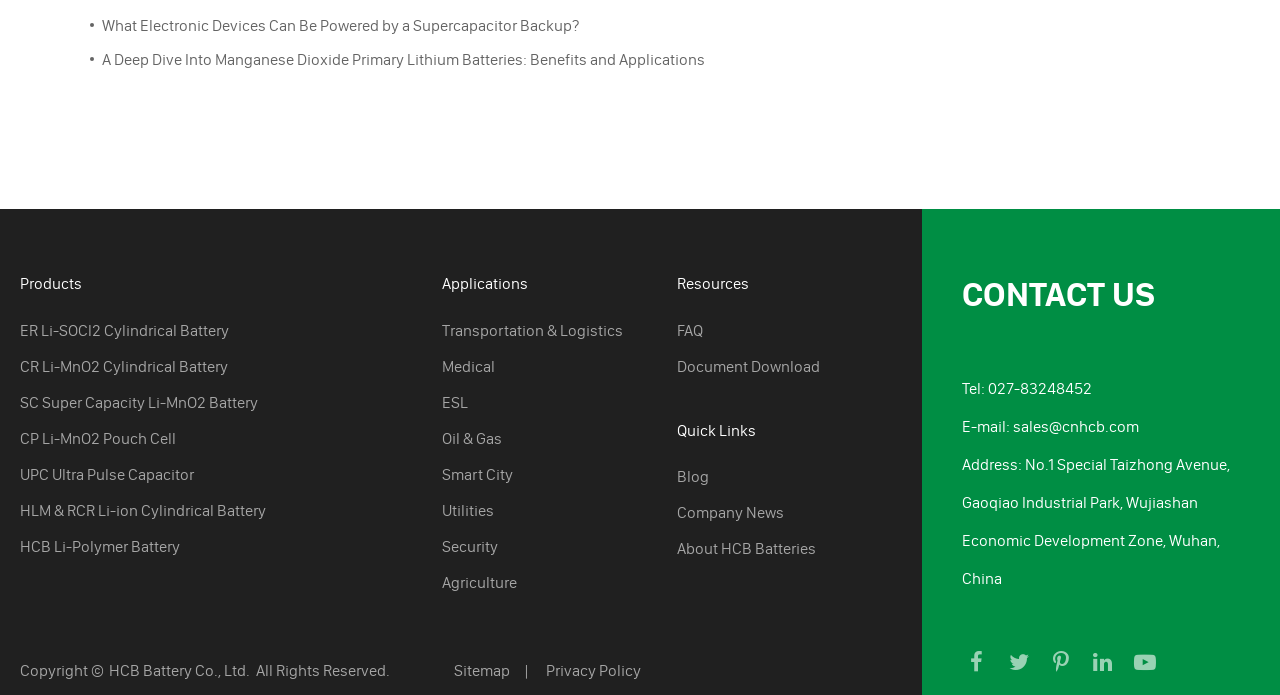What is the address of the company?
Please provide an in-depth and detailed response to the question.

I found the address by looking at the contact information section of the webpage, where the address is mentioned in a static text element.